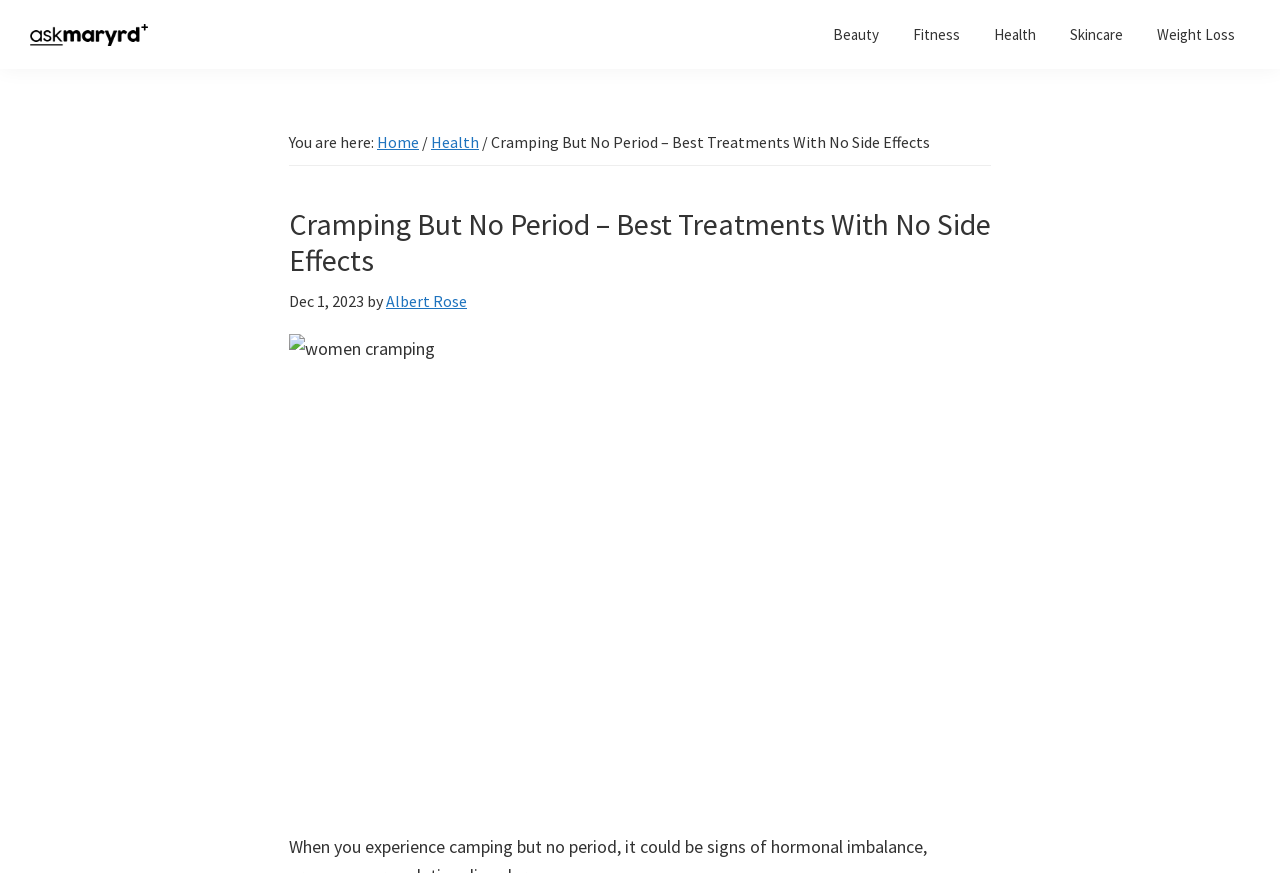Can you find the bounding box coordinates of the area I should click to execute the following instruction: "visit the author's page"?

[0.302, 0.333, 0.365, 0.356]